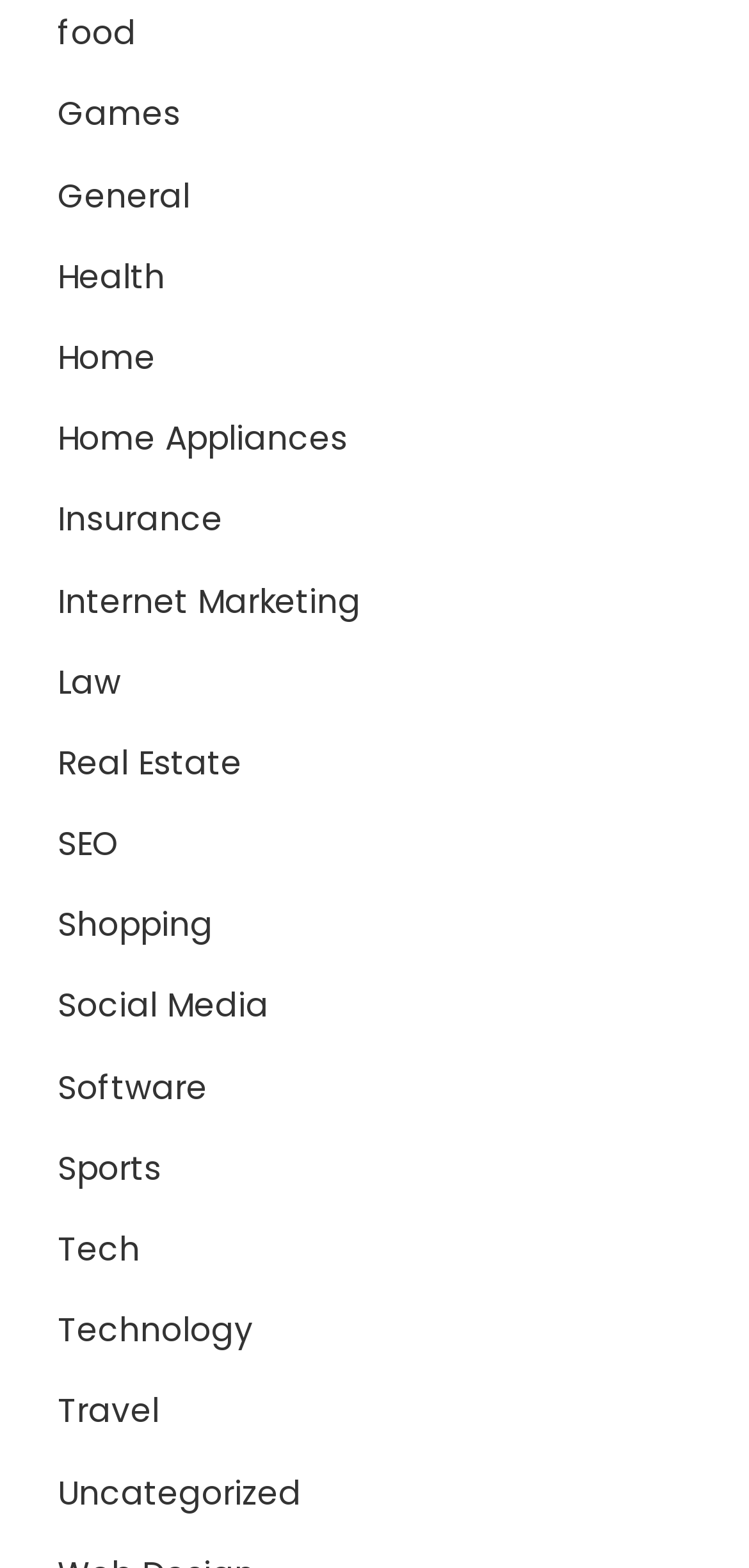Highlight the bounding box coordinates of the region I should click on to meet the following instruction: "click on food".

[0.077, 0.006, 0.182, 0.036]